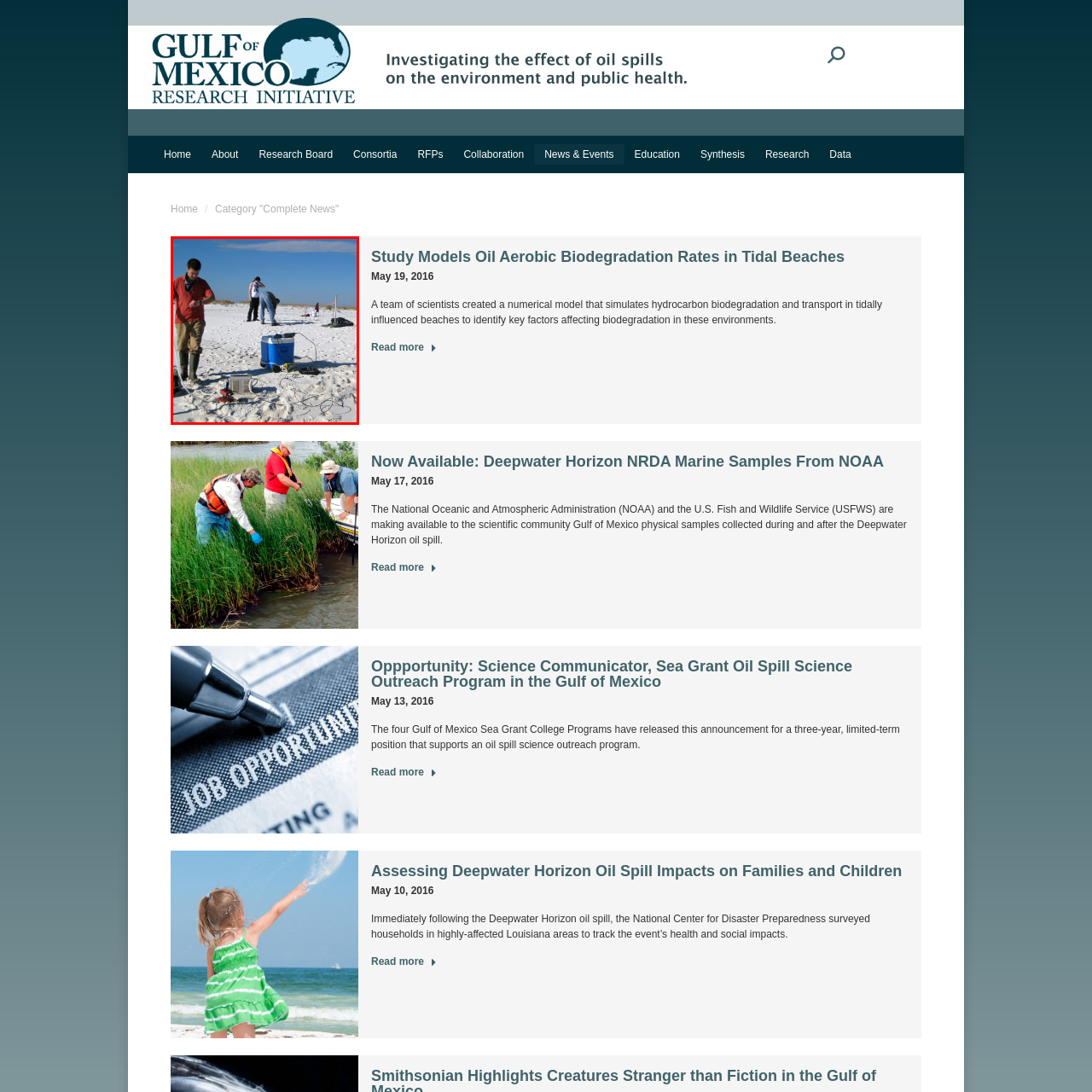Provide a detailed narrative of the image inside the red-bordered section.

In this image, researchers Jacob Price, Brian Wrenn, and Xiaolong Geng are engaged in fieldwork at Fort Pickens, Florida, in 2011. They are seen setting up transects on a sandy beach as part of their study to evaluate oil biodegradation in the aftermath of environmental impacts like oil spills. The scene captures a vibrant blue sky overhead and the pristine white sands, indicative of the coastal environment. Various scientific equipment is scattered around, including a cooler and technical instruments, highlighting the operational aspect of their research into the ecological consequences of oil exposure. This work is crucial for understanding the natural processes involved in biodegradation and informing future environmental management strategies. The image not only reflects scientific inquiry but also the dedication of researchers working to restore and protect coastal ecosystems.